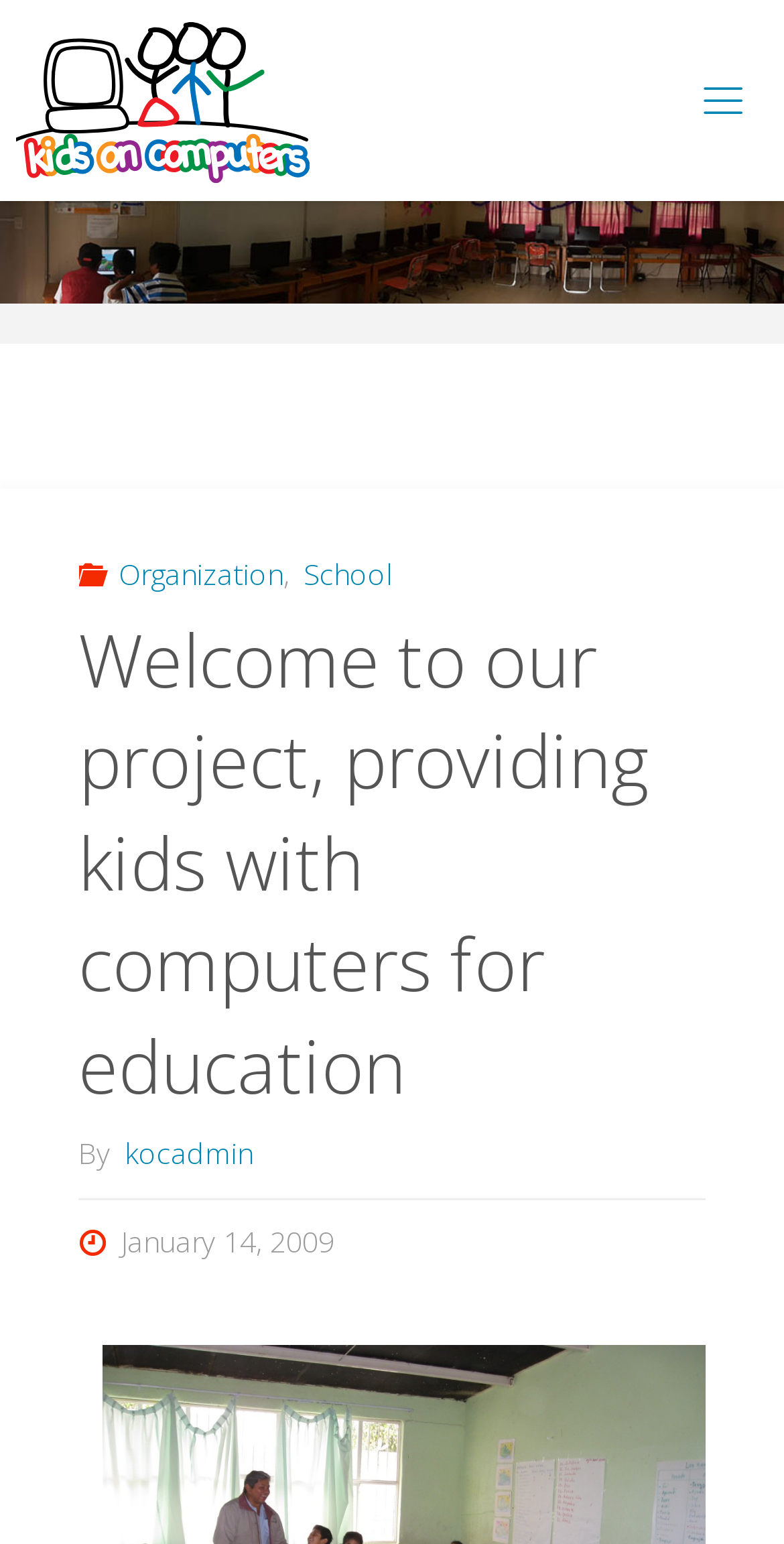Given the webpage screenshot, identify the bounding box of the UI element that matches this description: "title="Kids On Computers"".

[0.02, 0.052, 0.395, 0.077]